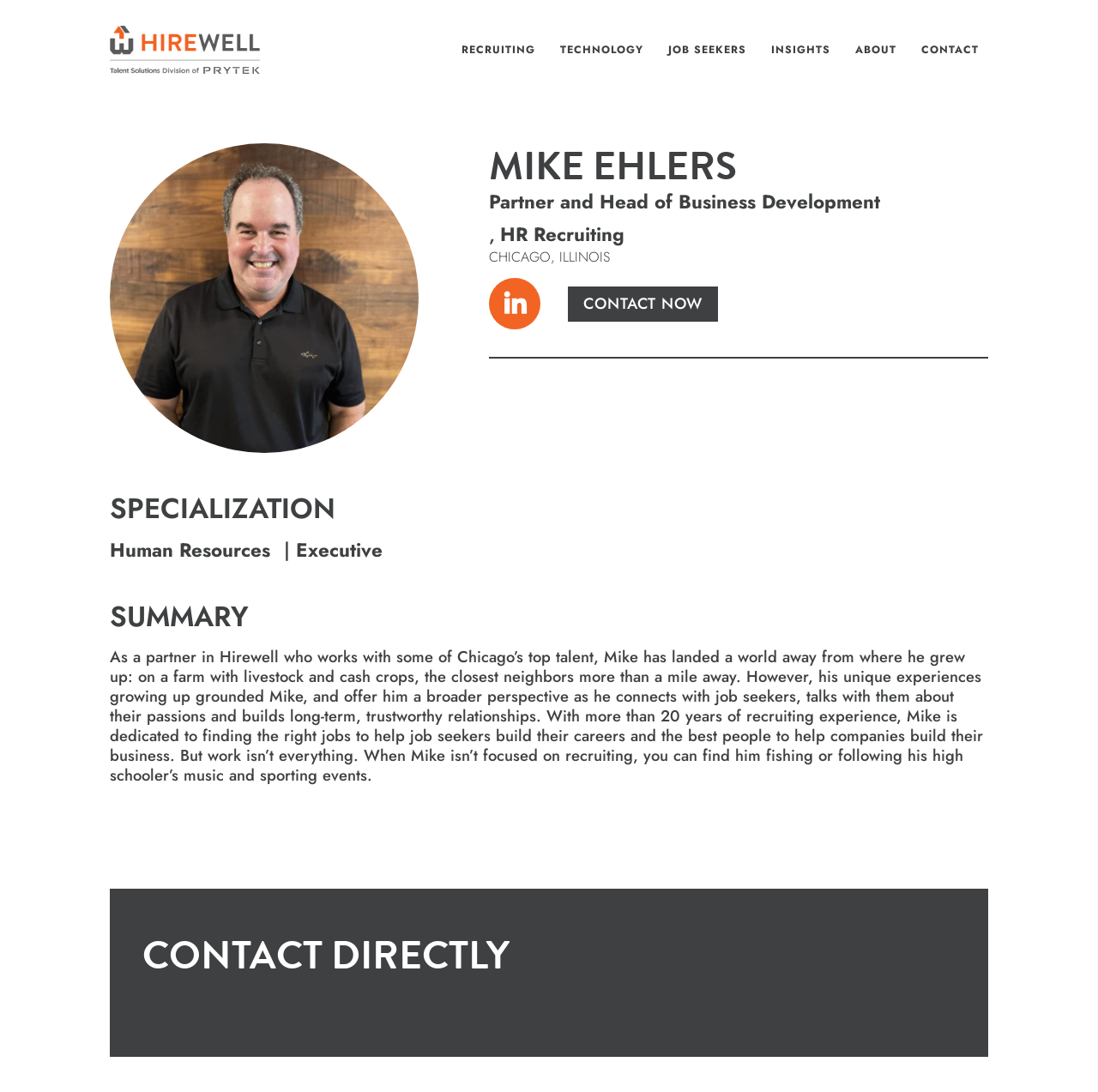Deliver a detailed narrative of the webpage's visual and textual elements.

This webpage is about Mike Ehlers, a partner at Hirewell. At the top, there are seven links: '', 'RECRUITING', 'TECHNOLOGY', 'JOB SEEKERS', 'INSIGHTS', 'ABOUT', and 'CONTACT'. Below these links, there is a heading 'MIKE EHLERS' followed by a subheading 'Partner and Head of Business Development'. 

To the right of the subheading, there is a heading 'HR Recruiting'. Below this, there is a static text 'CHICAGO, ILLINOIS'. Next to this text, there is an image and a link ''. Below the image, there is a link 'CONTACT NOW'. 

On the left side of the page, there are three sections: 'SPECIALIZATION', 'SUMMARY', and 'CONTACT DIRECTLY'. In the 'SPECIALIZATION' section, there are two links: 'Human Resources' and 'Executive', separated by a vertical bar. 

In the 'SUMMARY' section, there is a long paragraph describing Mike's background, his unique experiences, and his approach to recruiting. 

In the 'CONTACT DIRECTLY' section, there is a generic element with a warning message about scammers impersonating Hirewell, and an email address 'contact@hirewell.com' to report any impersonators. There is also a 'Close' button with an 'X' symbol.